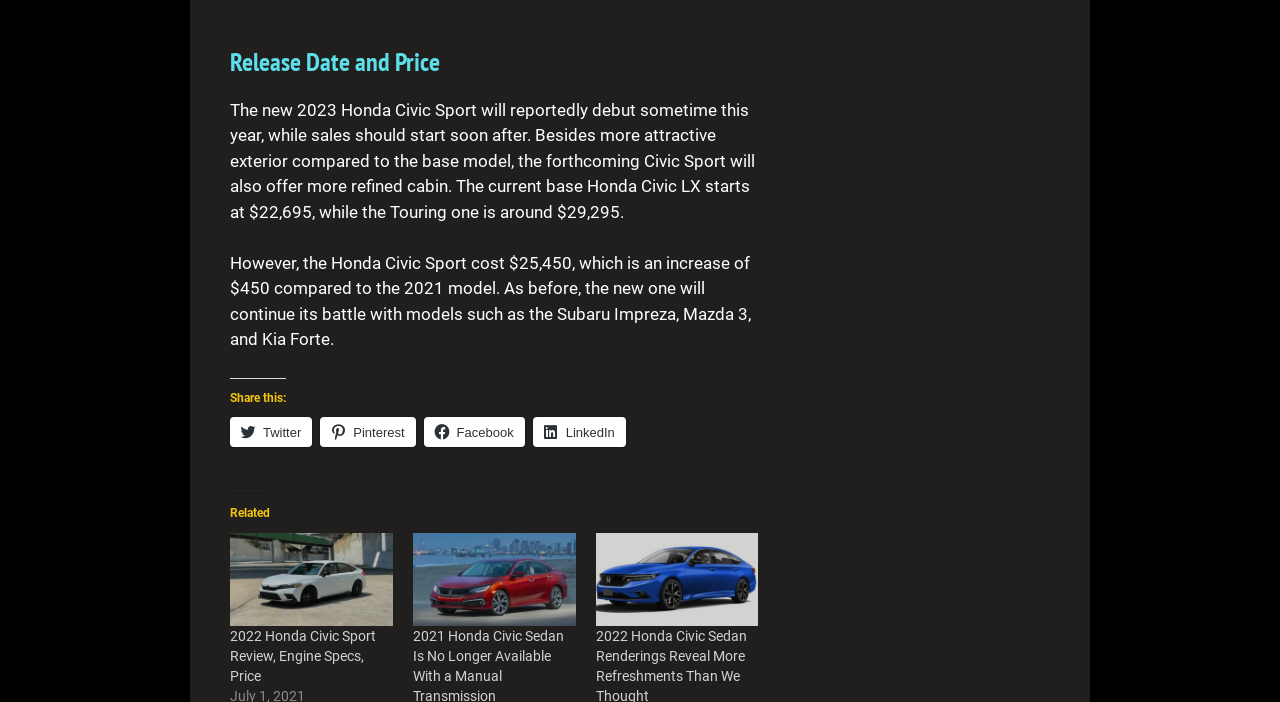What is the related model to the 2022 Honda Civic Sport?
With the help of the image, please provide a detailed response to the question.

The webpage has a 'Related' section that lists models related to the 2022 Honda Civic Sport, including the 2022 Honda Civic Sedan, which is one of the options.